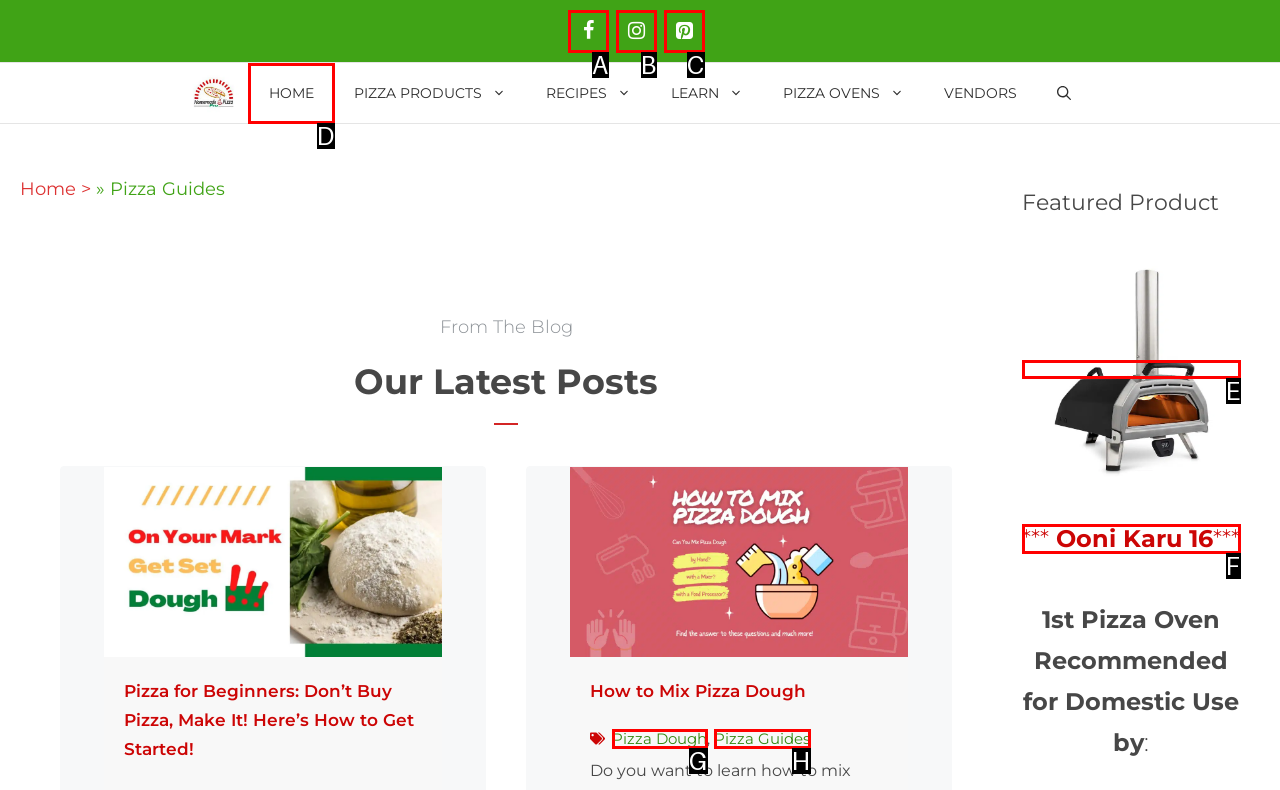Tell me which letter corresponds to the UI element that will allow you to Go to the HOME page. Answer with the letter directly.

D